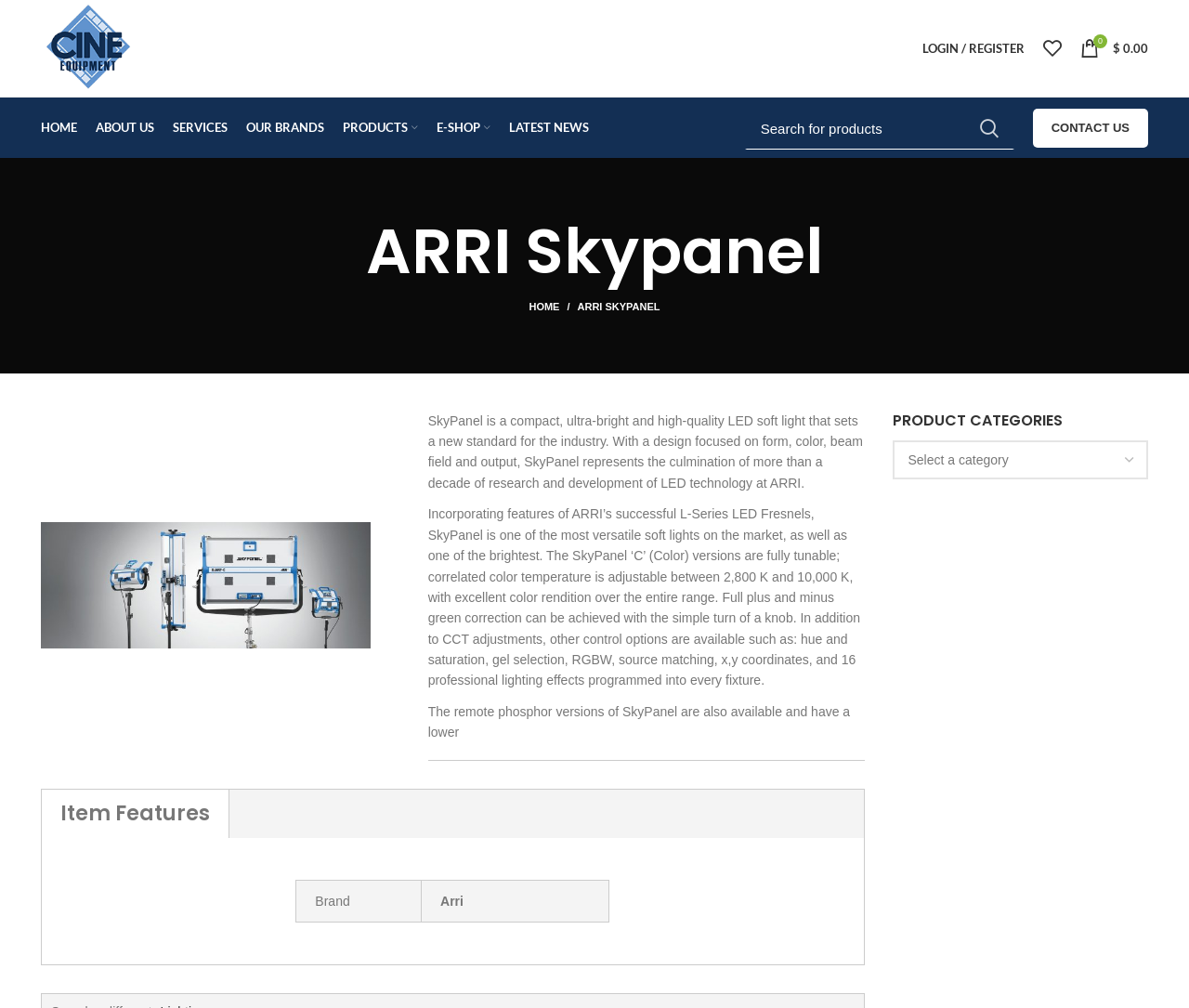What is the range of correlated color temperature adjustable in the SkyPanel 'C' versions?
Look at the image and answer with only one word or phrase.

2,800 K to 10,000 K